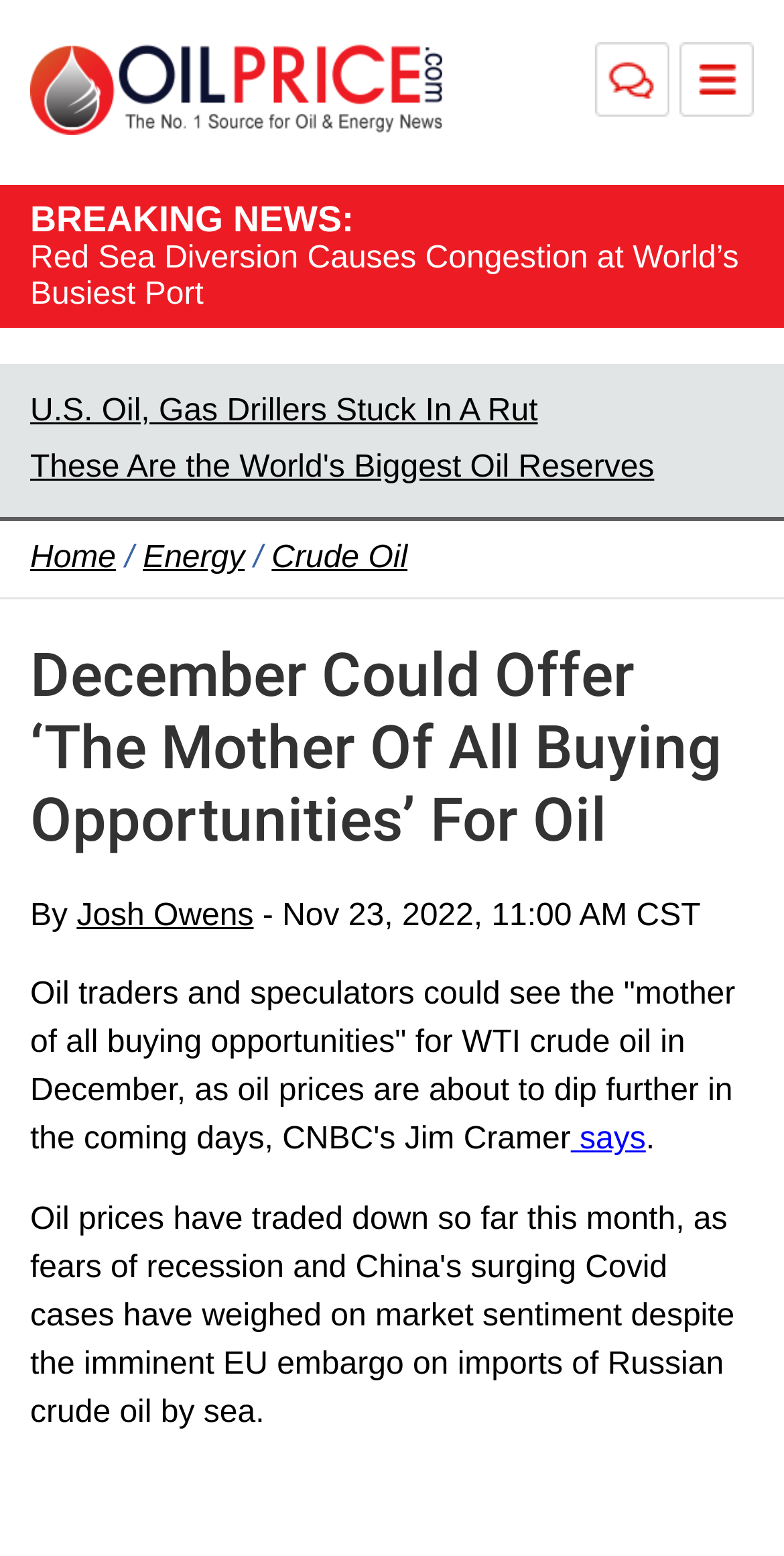Please provide the bounding box coordinates for the element that needs to be clicked to perform the following instruction: "Read article by Josh Owens". The coordinates should be given as four float numbers between 0 and 1, i.e., [left, top, right, bottom].

[0.098, 0.578, 0.324, 0.6]